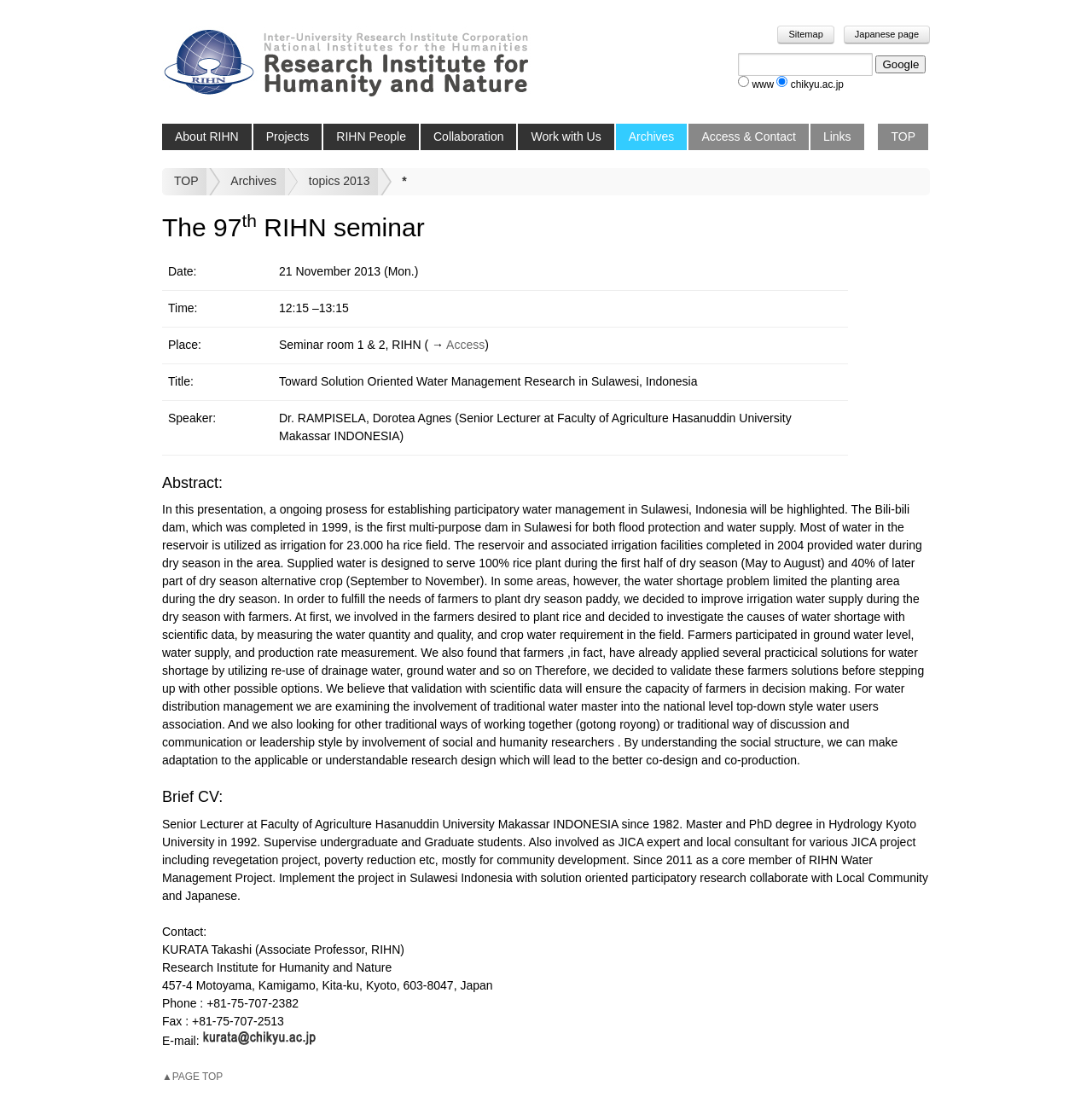What is the phone number of the Research Institute for Humanity and Nature?
Based on the image, respond with a single word or phrase.

+81-75-707-2382